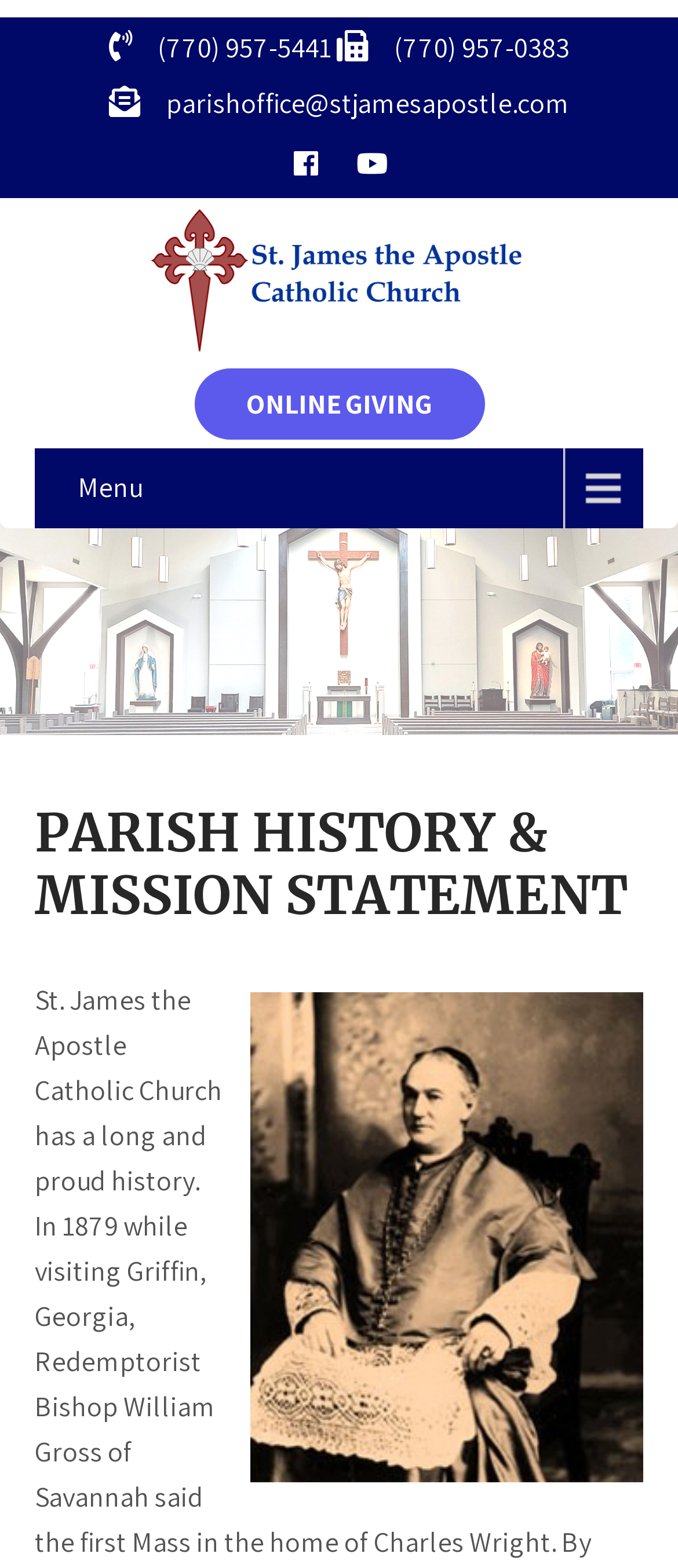Locate the bounding box coordinates of the UI element described by: "ONLINE GIVING". The bounding box coordinates should consist of four float numbers between 0 and 1, i.e., [left, top, right, bottom].

[0.286, 0.235, 0.714, 0.28]